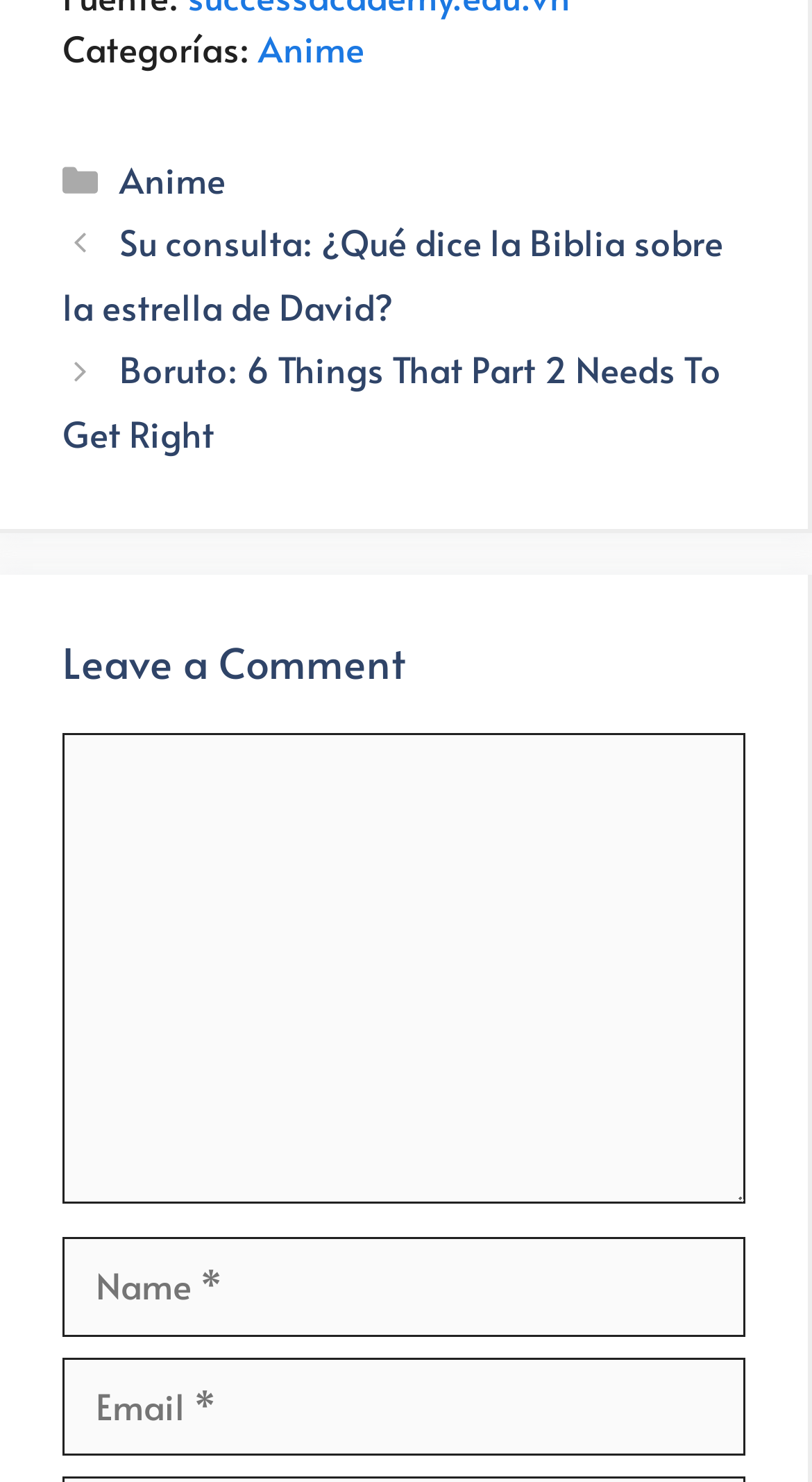What is required to leave a comment?
Give a comprehensive and detailed explanation for the question.

The webpage has a 'Leave a Comment' section which contains three required fields: 'Name', 'Email', and 'Comment', indicating that these three fields are required to leave a comment.